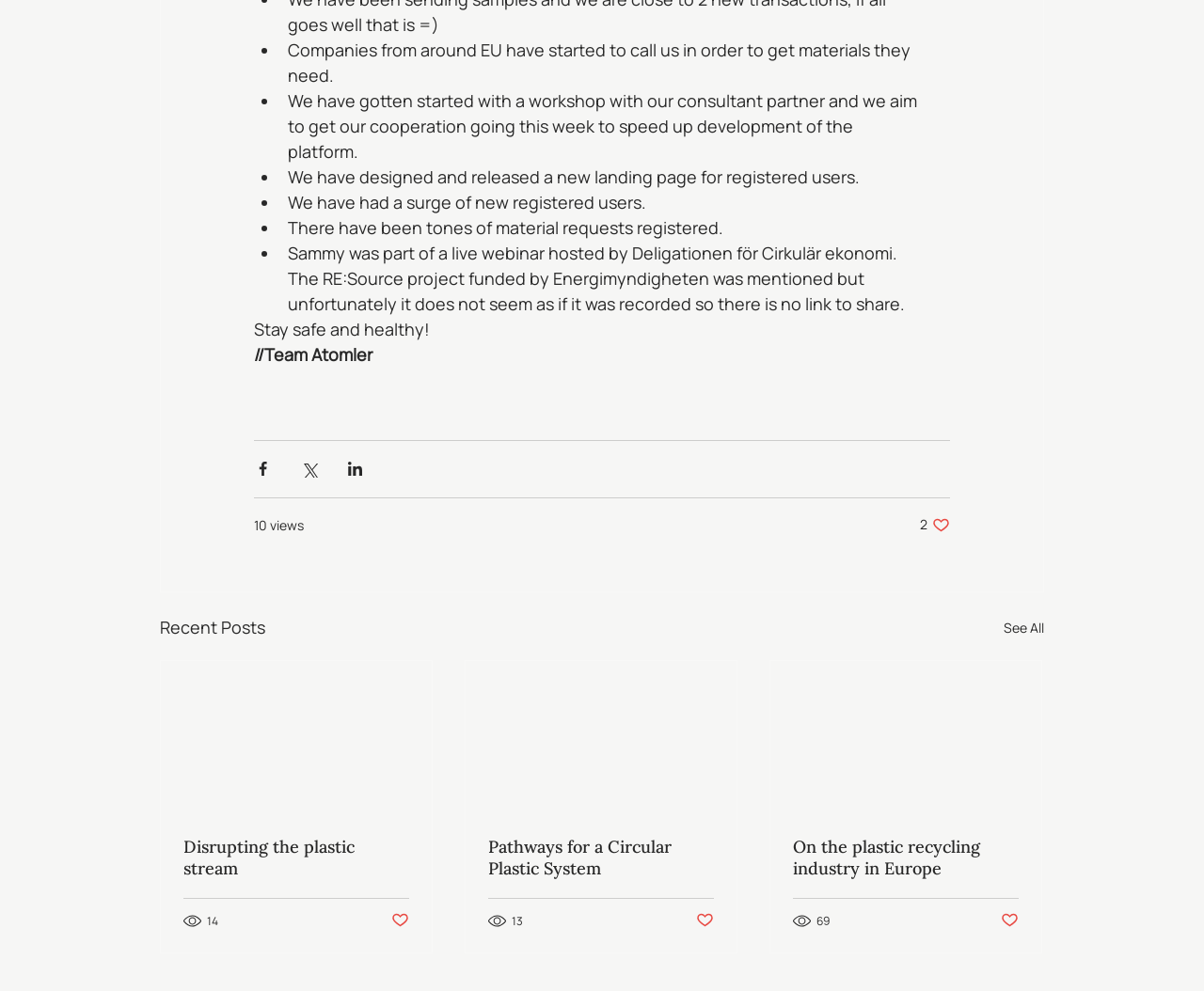How many likes does the post have? Analyze the screenshot and reply with just one word or a short phrase.

2 likes